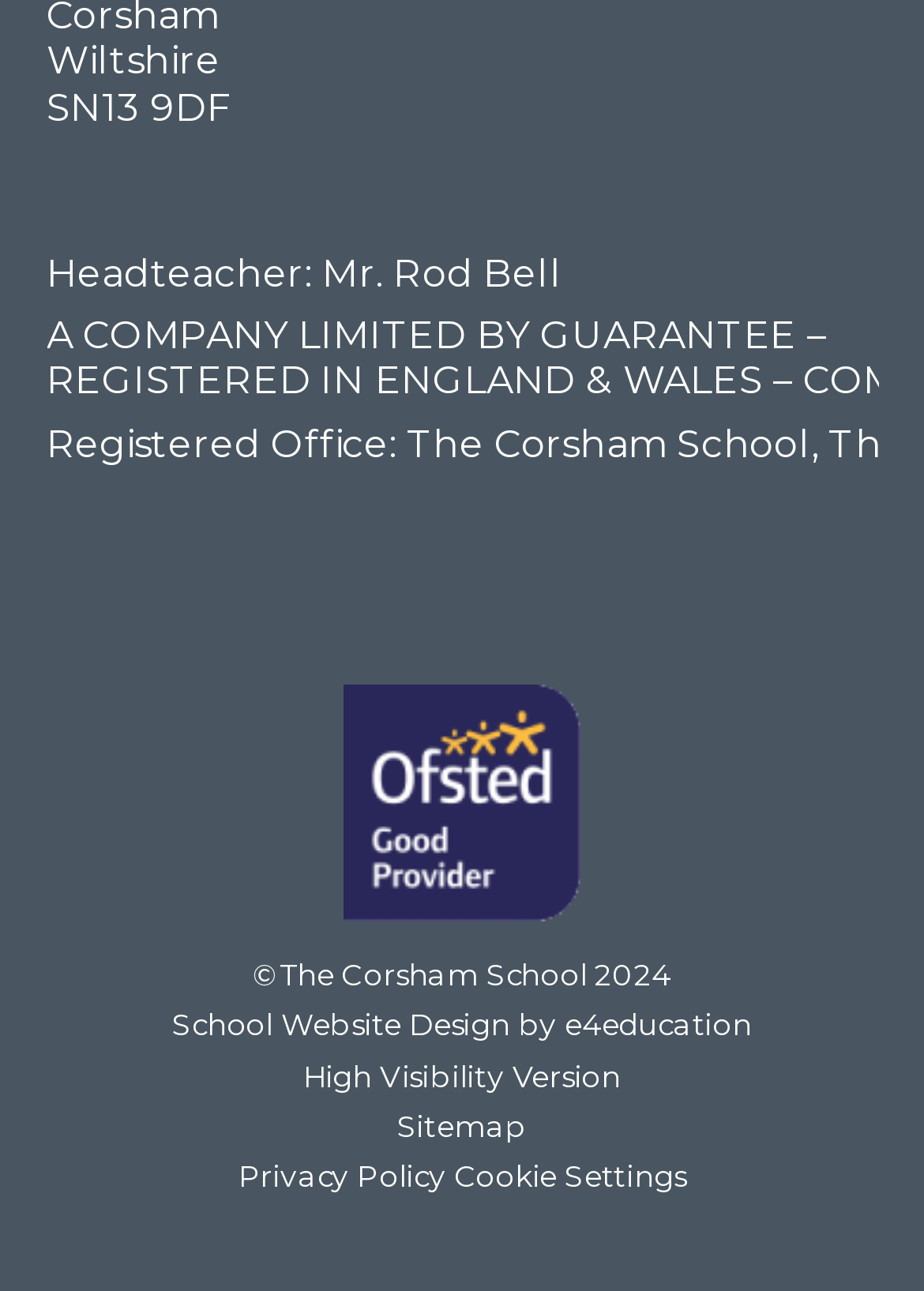Given the element description, predict the bounding box coordinates in the format (top-left x, top-left y, bottom-right x, bottom-right y), using floating point numbers between 0 and 1: Sitemap

[0.43, 0.858, 0.57, 0.885]